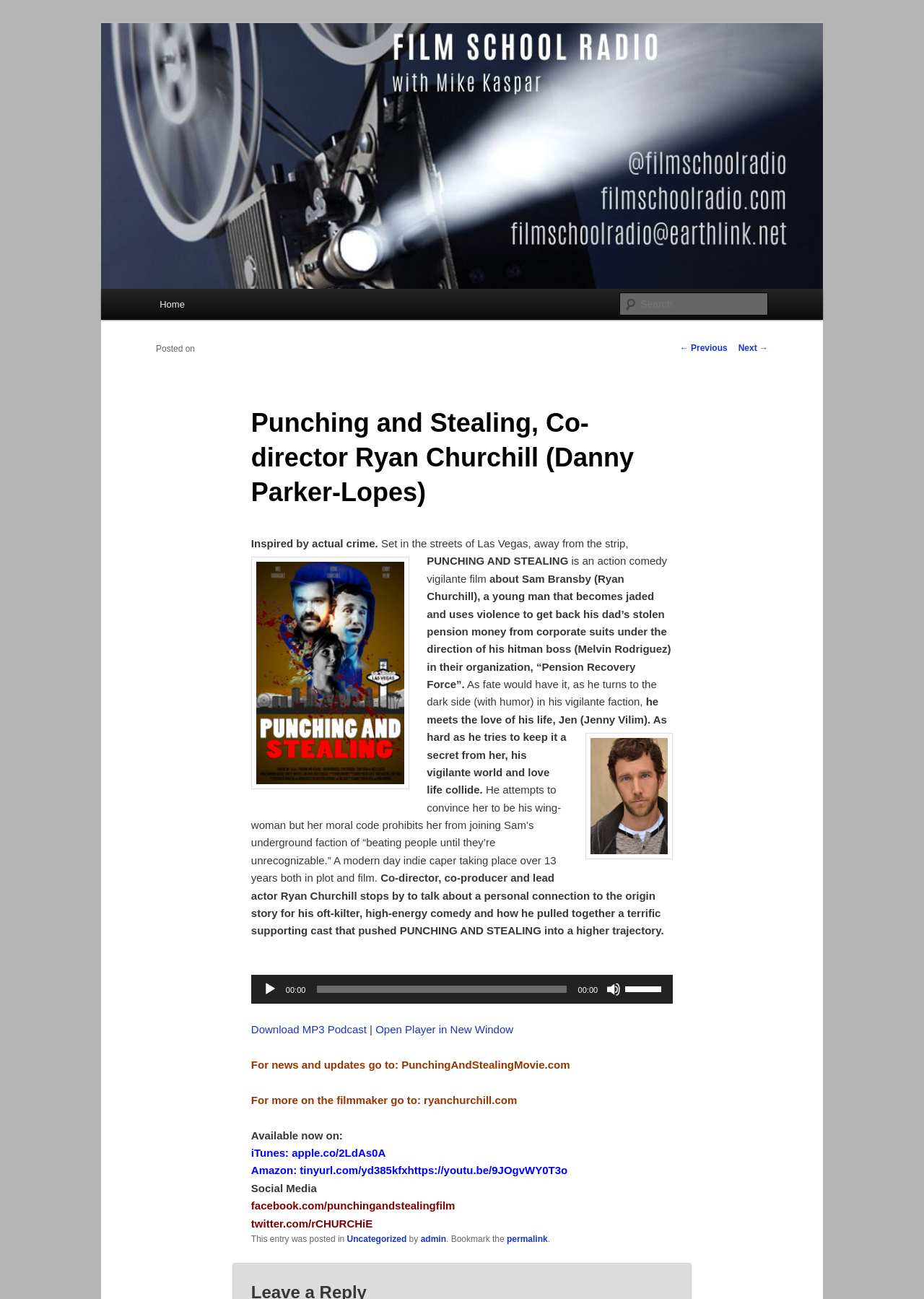Find the bounding box coordinates of the element you need to click on to perform this action: 'Go to Facebook page'. The coordinates should be represented by four float values between 0 and 1, in the format [left, top, right, bottom].

[0.272, 0.923, 0.493, 0.933]